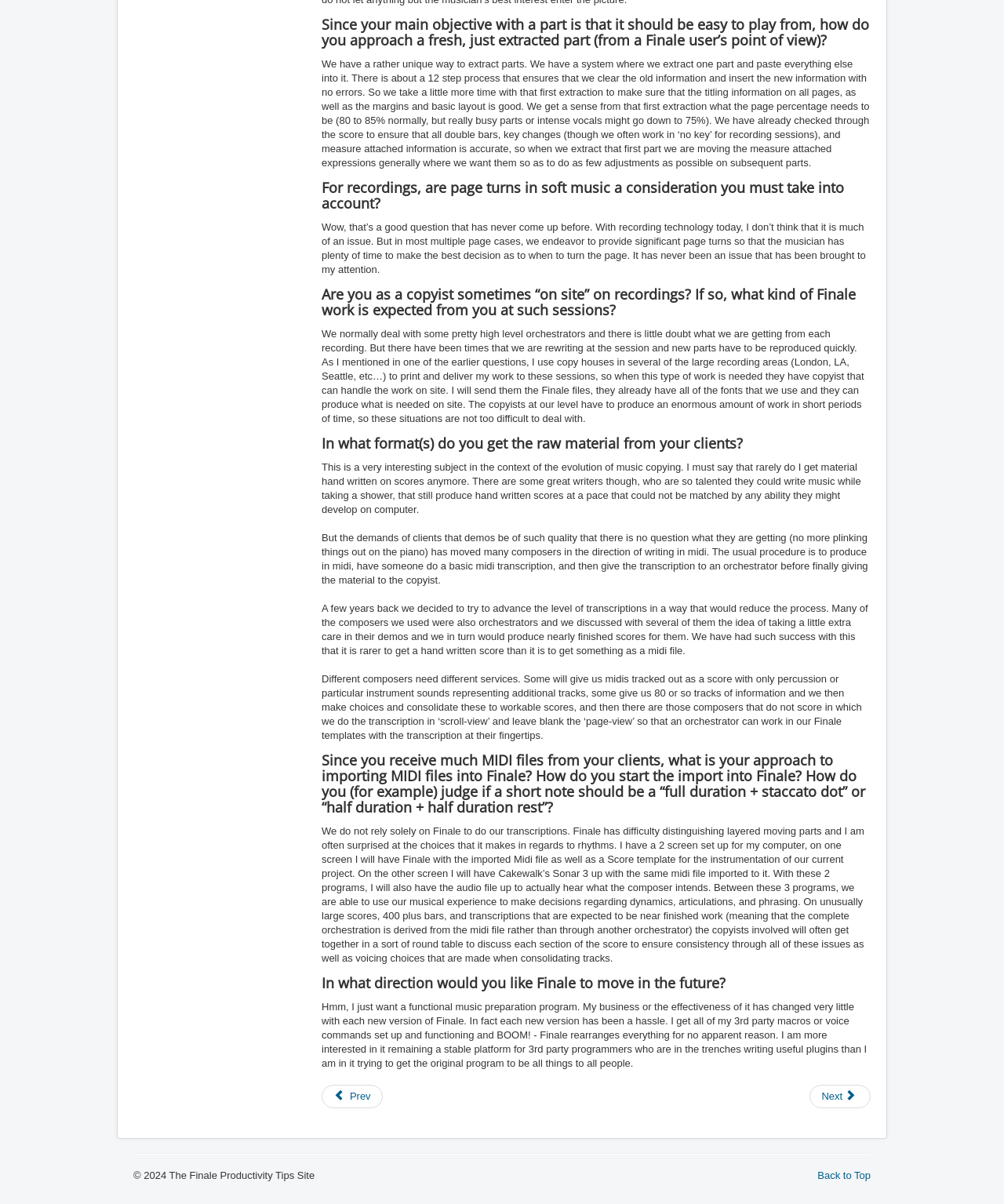How do copyists deal with page turns in soft music?
Please answer the question with as much detail as possible using the screenshot.

As mentioned in the second heading, with recording technology today, page turns in soft music are not much of an issue, but in most multiple page cases, copyists endeavor to provide significant page turns so that the musician has plenty of time to make the best decision as to when to turn the page.